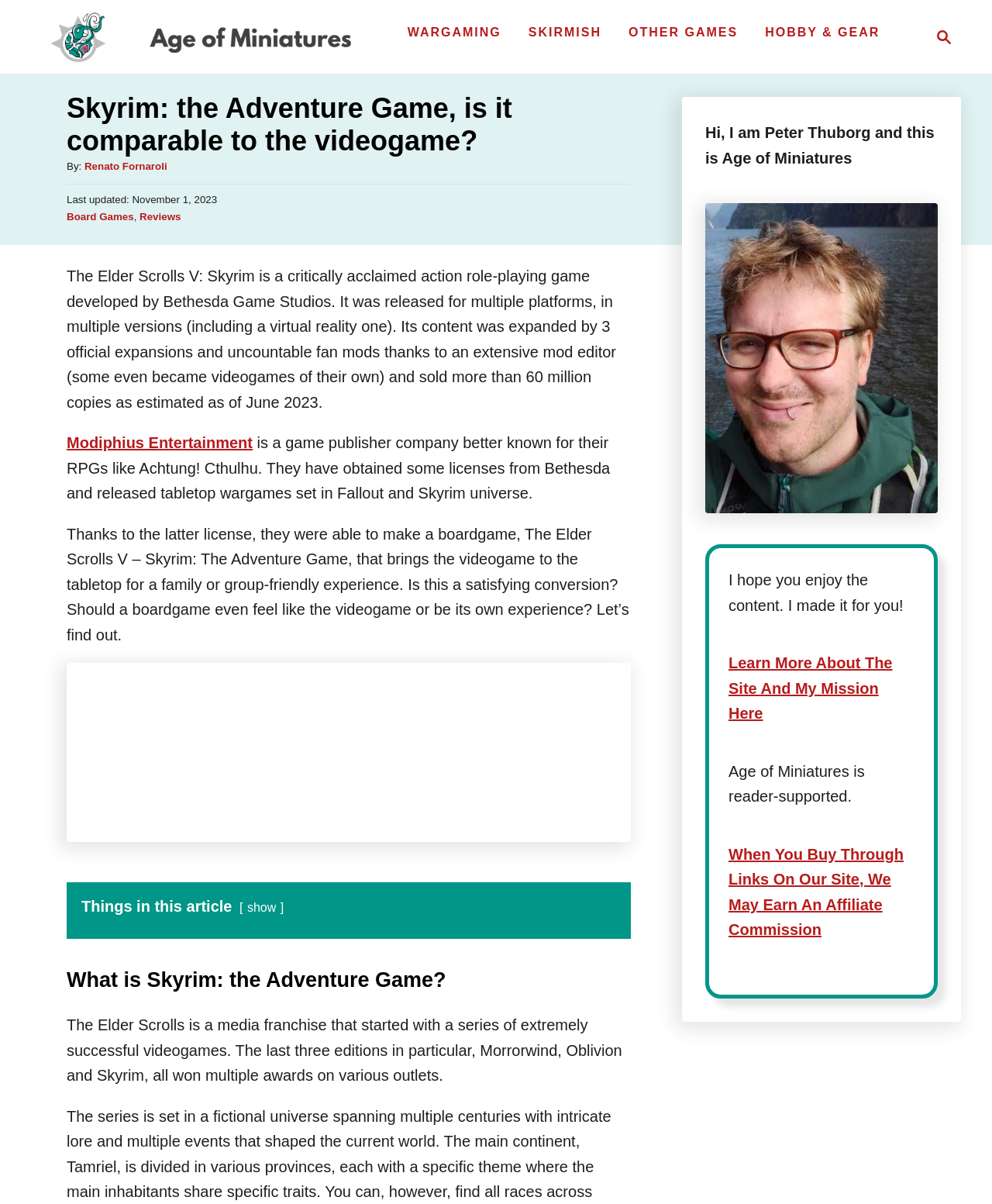What is the name of the author of the article?
Kindly give a detailed and elaborate answer to the question.

I found the answer by looking at the text near the top of the article, where it says 'By: Author' and then lists the author's name as Renato Fornaroli.